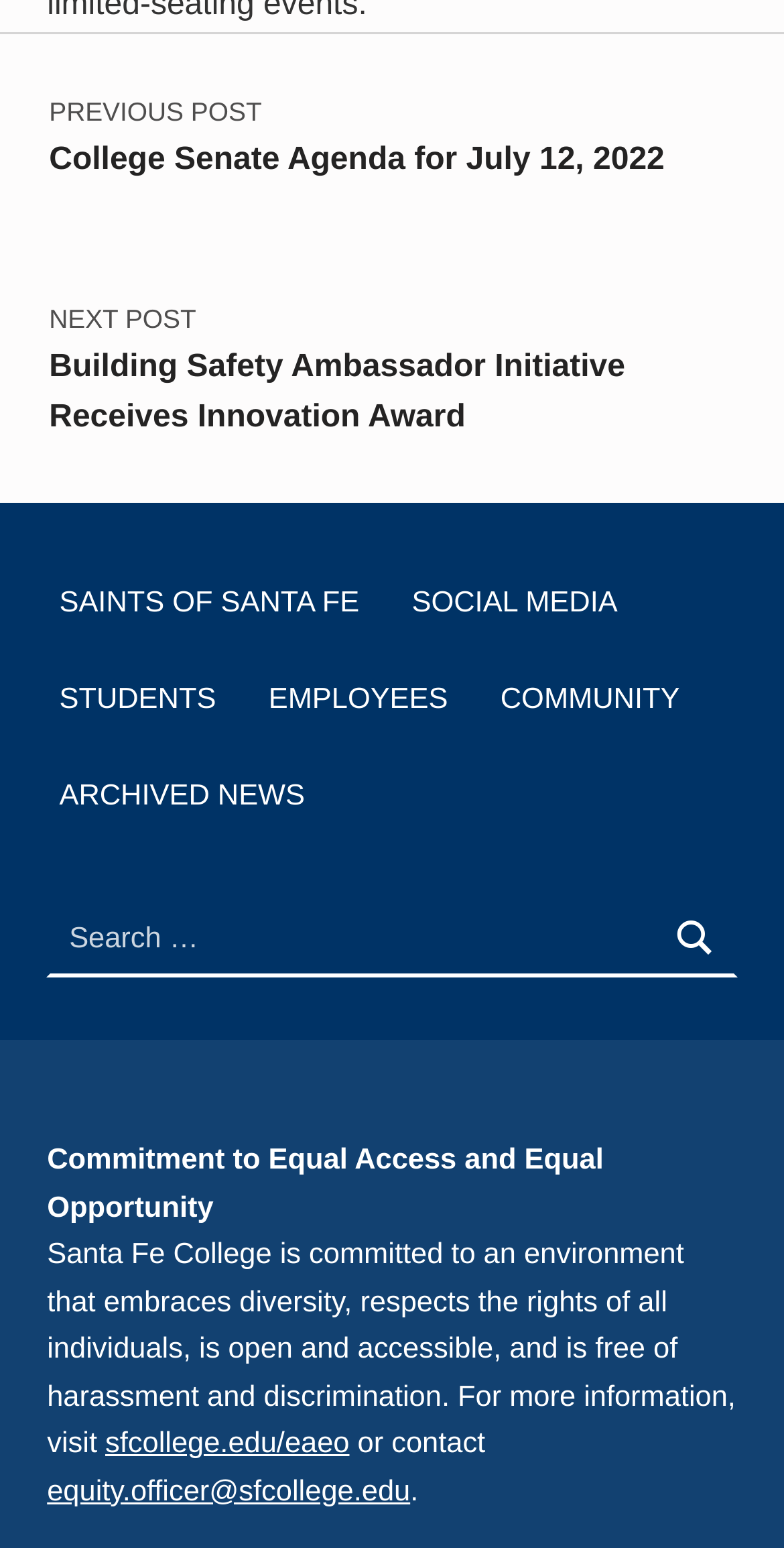Specify the bounding box coordinates (top-left x, top-left y, bottom-right x, bottom-right y) of the UI element in the screenshot that matches this description: Archived News

[0.06, 0.488, 0.405, 0.537]